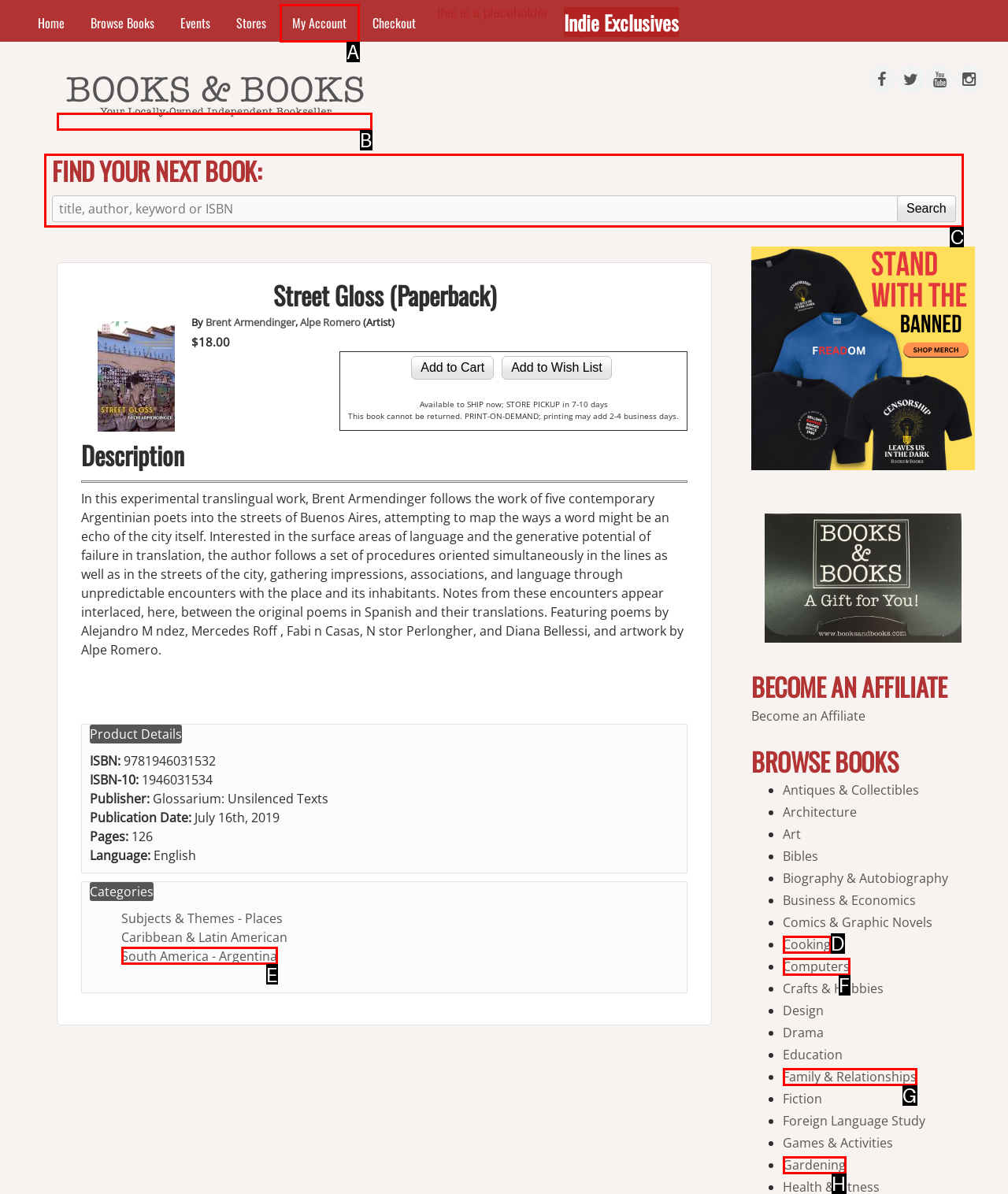Select the correct HTML element to complete the following task: Search for a book
Provide the letter of the choice directly from the given options.

C